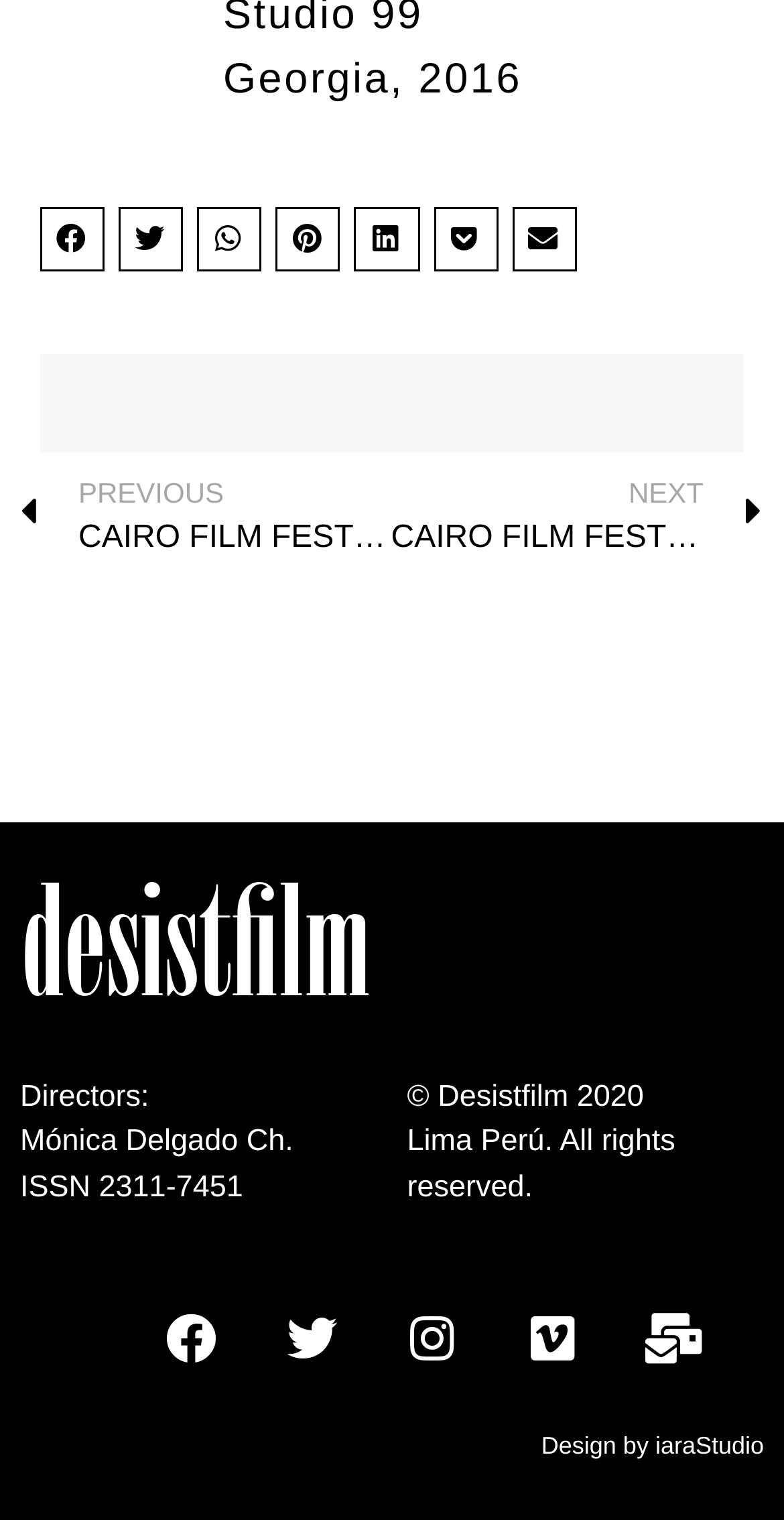Provide the bounding box coordinates of the HTML element described by the text: "Mail-bulk".

[0.795, 0.847, 0.923, 0.913]